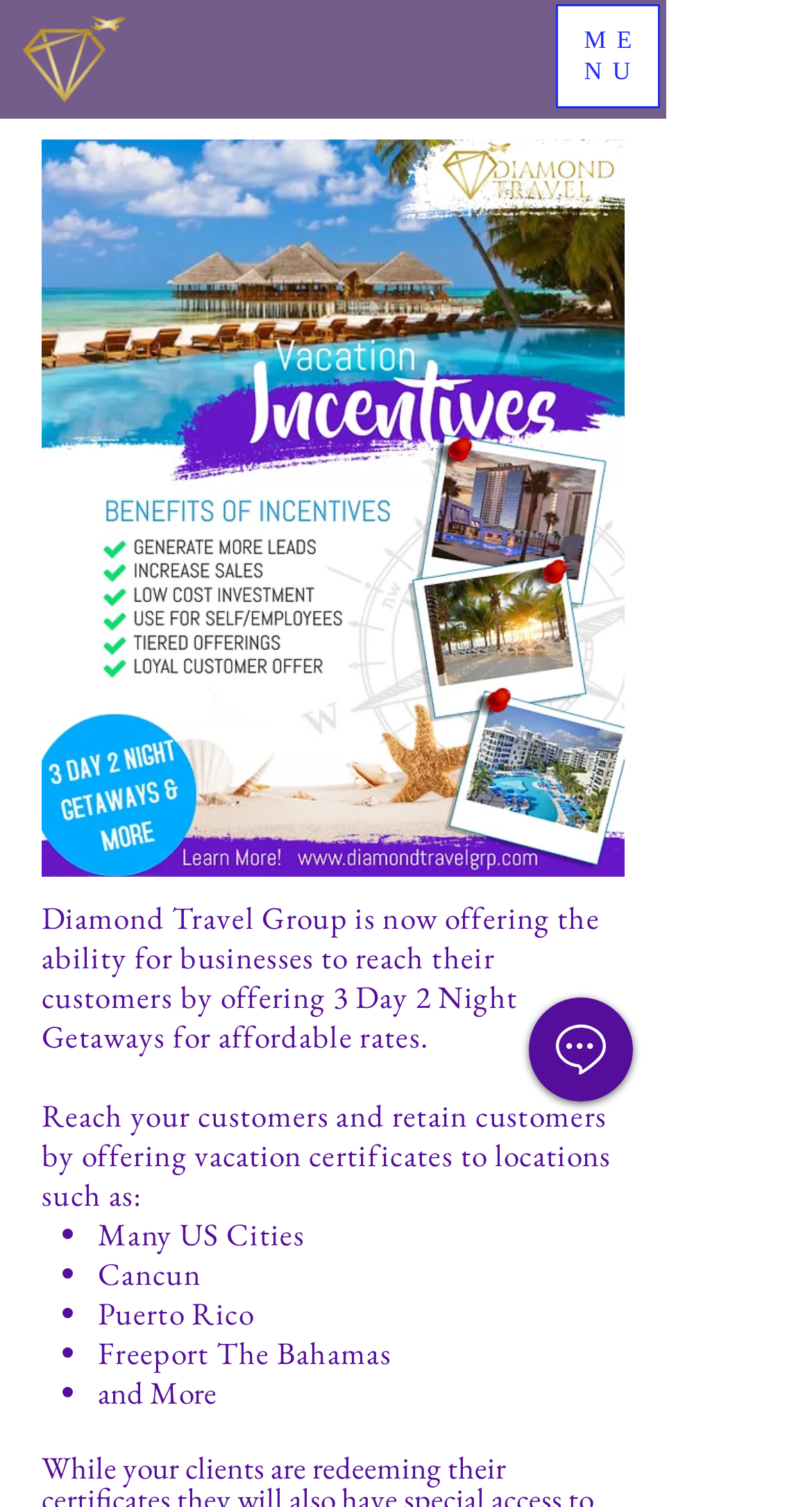Articulate a detailed summary of the webpage's content and design.

The webpage is for Diamond Travel Group, a business-focused travel company. At the top left, there is a logo of Diamond Travel Group, which is an image of the company's mark in full color. Next to the logo, there is a button to open the navigation menu. 

Below the logo, there is a large promotional image taking up most of the width of the page, advertising "B2B INCENTIVES PROMO". 

To the right of the promotional image, there is a block of text describing the service offered by Diamond Travel Group. The text explains that the company is now offering 3 Day 2 Night Getaways for affordable rates, allowing businesses to reach and retain customers by offering vacation certificates to various locations. 

Below the descriptive text, there is a list of locations where these vacation certificates can be redeemed, including Many US Cities, Cancun, Puerto Rico, Freeport The Bahamas, and more. Each location is marked with a bullet point.

At the bottom right of the page, there is a chat button, accompanied by a small image.